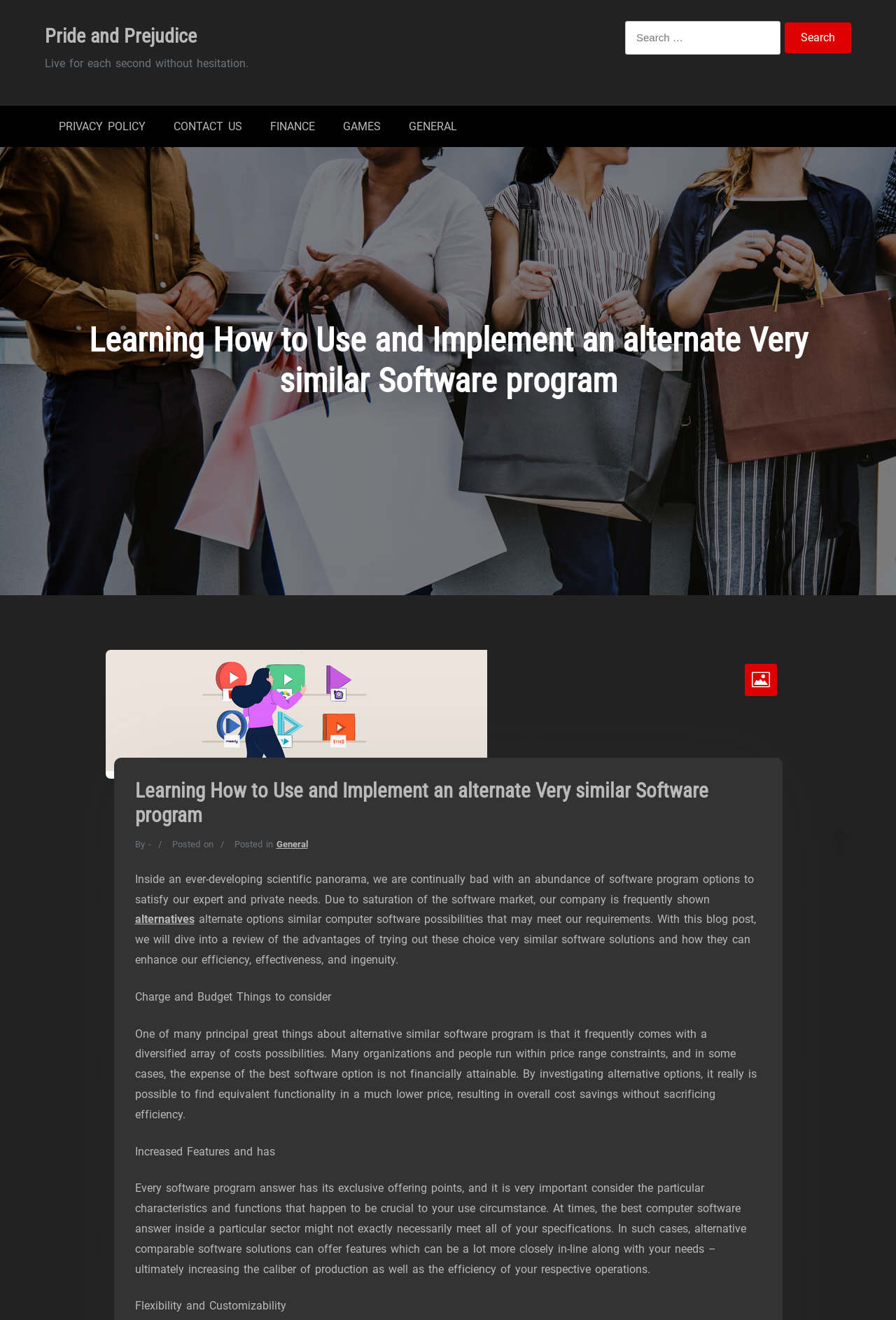What is the main topic of this webpage?
Based on the image, answer the question in a detailed manner.

Based on the webpage content, it appears that the main topic is discussing the benefits of using alternative software programs, including their cost-effectiveness, increased features, and flexibility.